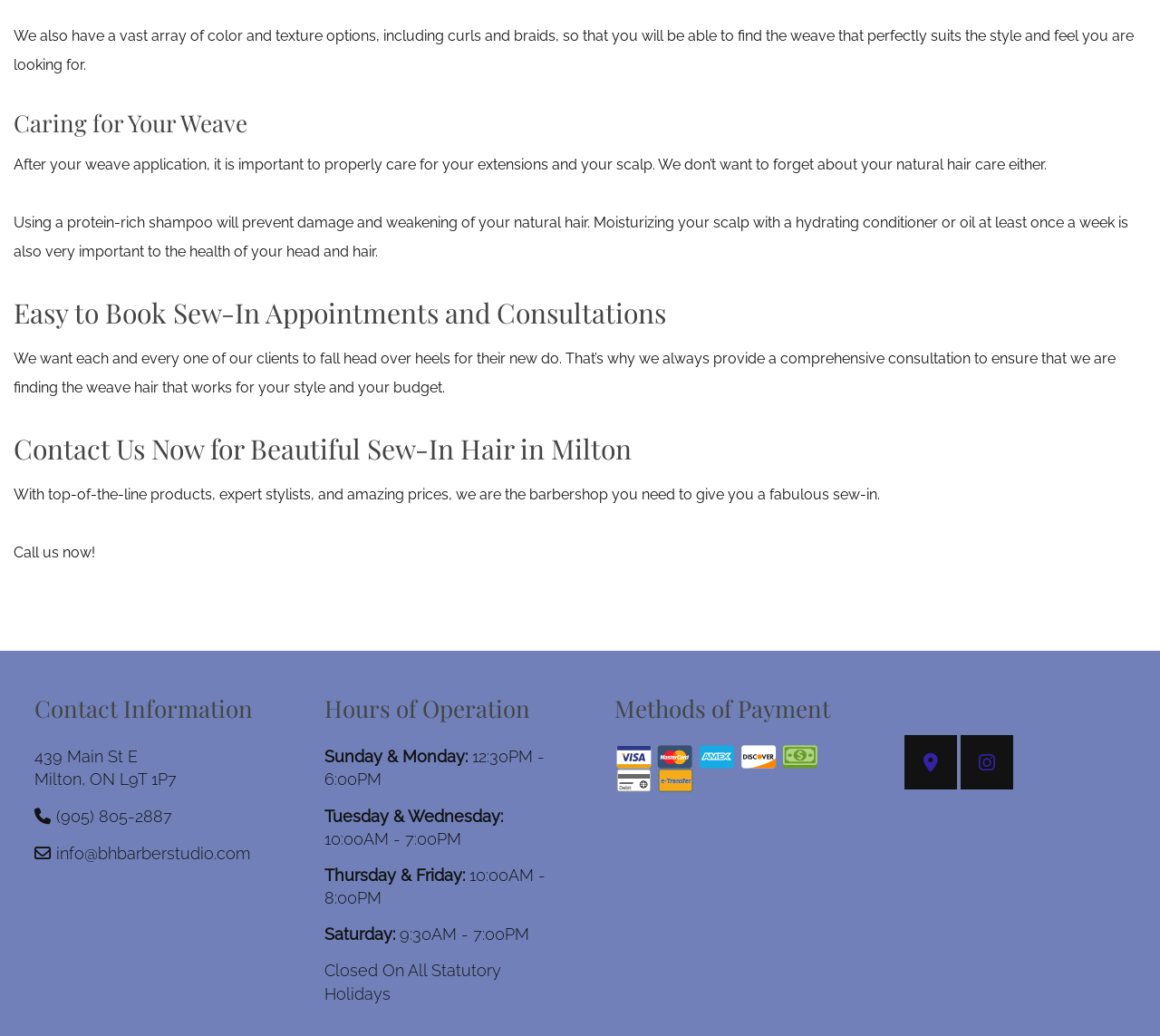Given the description "Instagram Social Network", determine the bounding box of the corresponding UI element.

[0.828, 0.73, 0.874, 0.746]